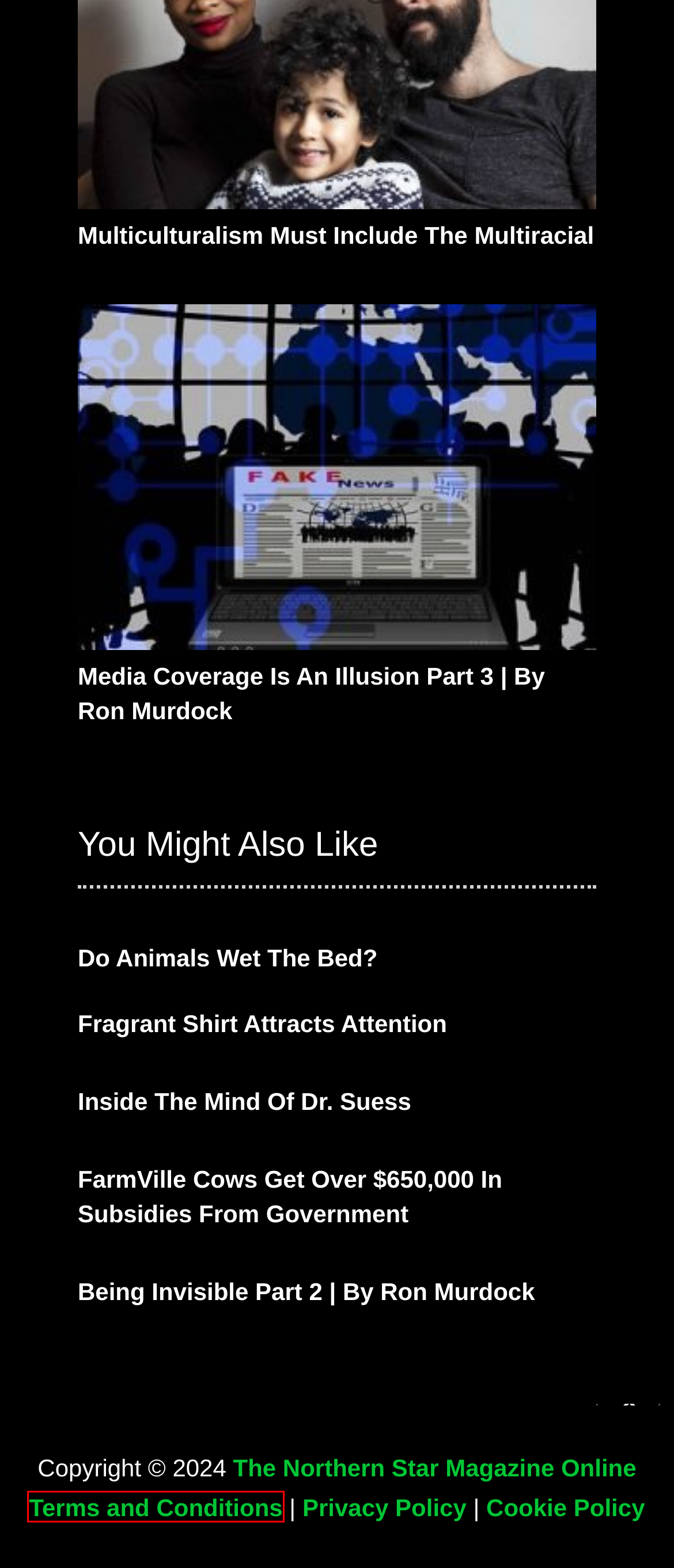Look at the screenshot of a webpage where a red bounding box surrounds a UI element. Your task is to select the best-matching webpage description for the new webpage after you click the element within the bounding box. The available options are:
A. Being Invisible Part 2 | By Ron Murdock
B. The Cookie Policy For The Northern Star - The Northern Star Magazine Online
C. Fragrant Shirt Attracts Attention
D. Inside The Mind Of Dr. Suess | The Northern Star
E. FarmVille Cows Get Over $650,000 In Subsidies From Government
F. Terms and Conditions - The Northern Star Magazine Online
G. Media Coverage Is An Illusion Part 3 | By Ron Murdock
H. Privacy Policy - The Northern Star Magazine Online

F